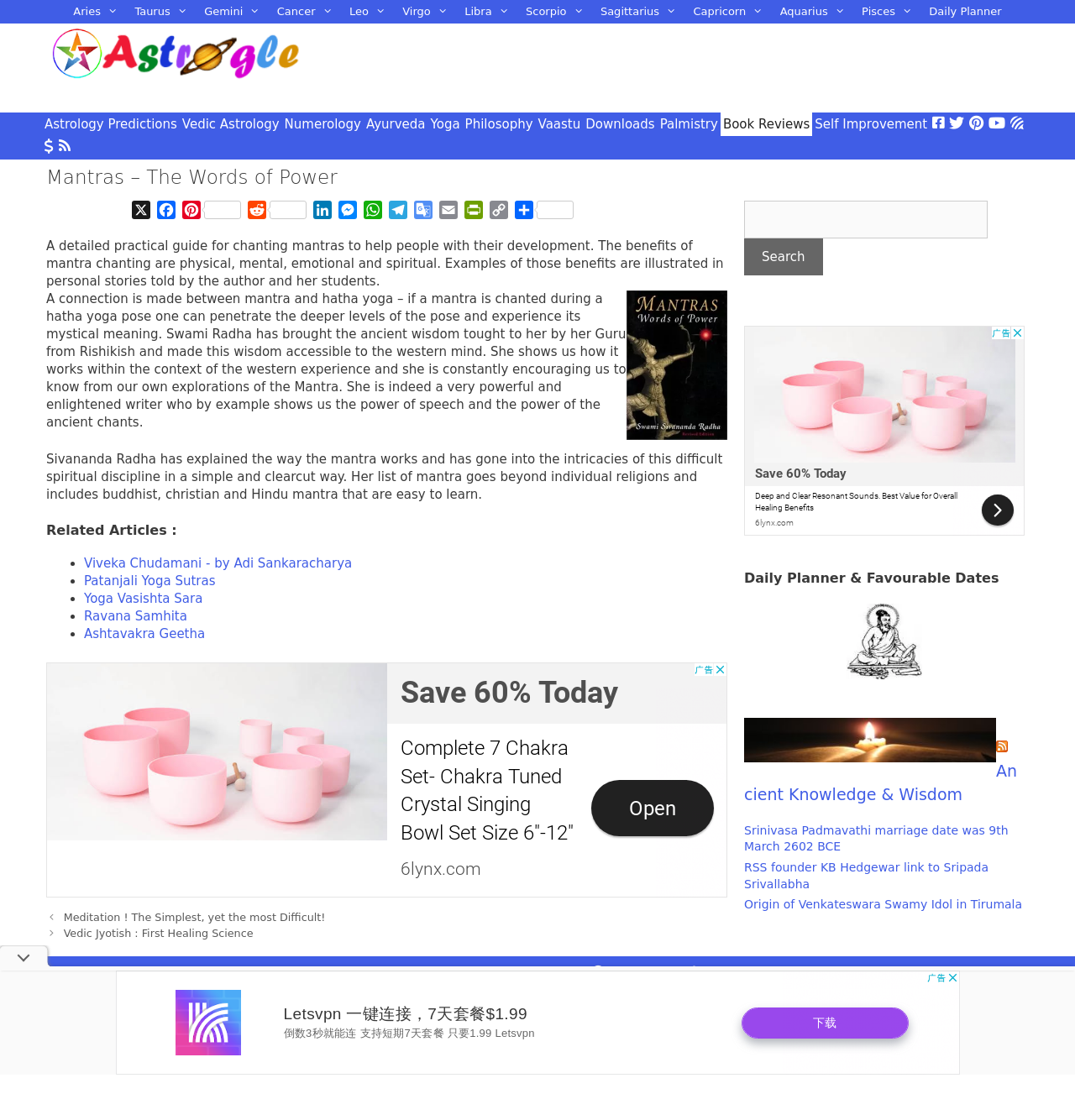Please determine the bounding box coordinates of the element's region to click for the following instruction: "Click on the 'Viveka Chudamani - by Adi Sankaracharya' link".

[0.078, 0.496, 0.328, 0.51]